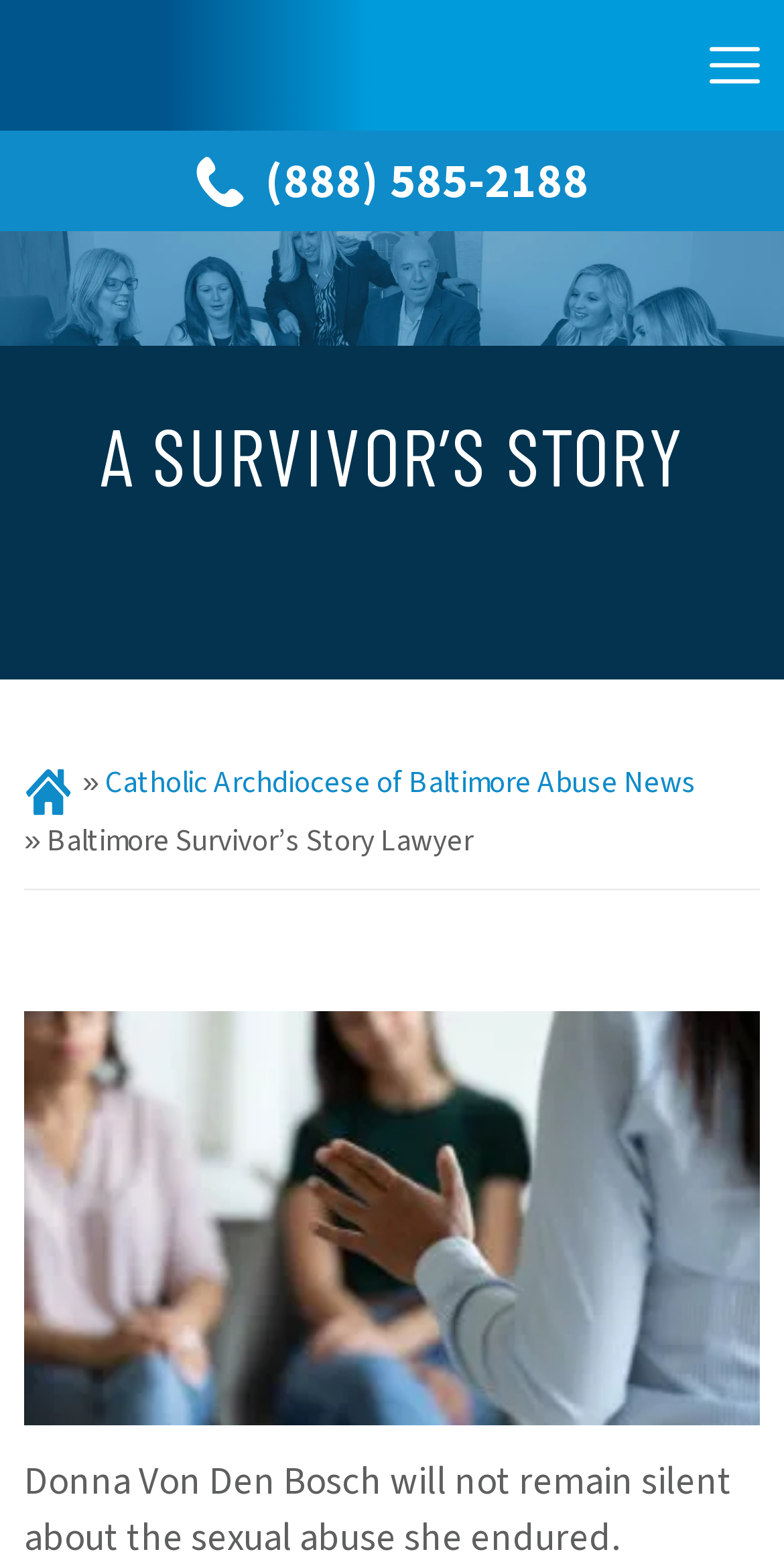Find the bounding box of the UI element described as follows: "Home".

[0.031, 0.491, 0.092, 0.522]